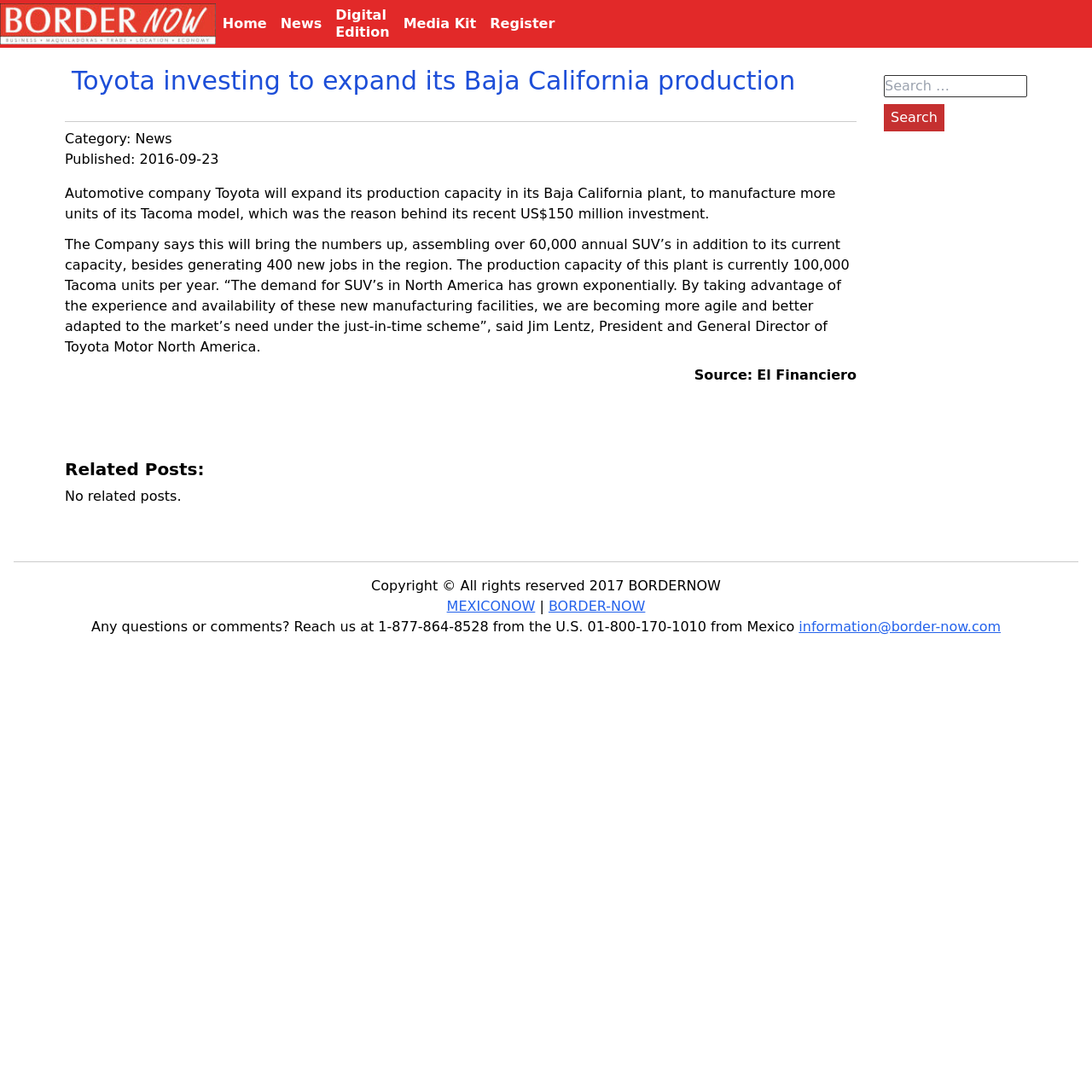Find the bounding box coordinates of the element's region that should be clicked in order to follow the given instruction: "Click on the 'Media Kit' link". The coordinates should consist of four float numbers between 0 and 1, i.e., [left, top, right, bottom].

[0.363, 0.0, 0.442, 0.044]